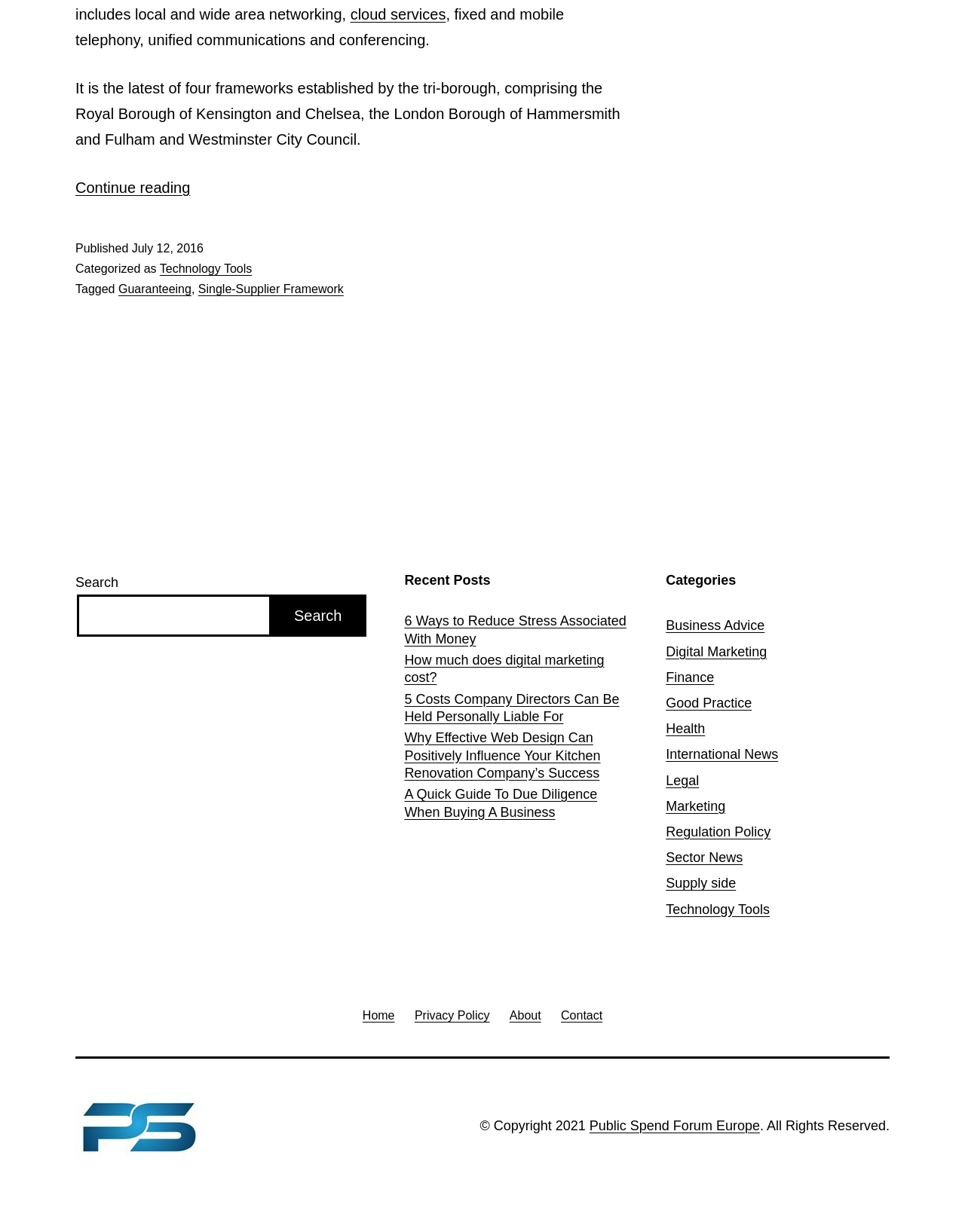Identify the bounding box of the HTML element described here: "parent_node: Search name="s"". Provide the coordinates as four float numbers between 0 and 1: [left, top, right, bottom].

[0.08, 0.482, 0.281, 0.517]